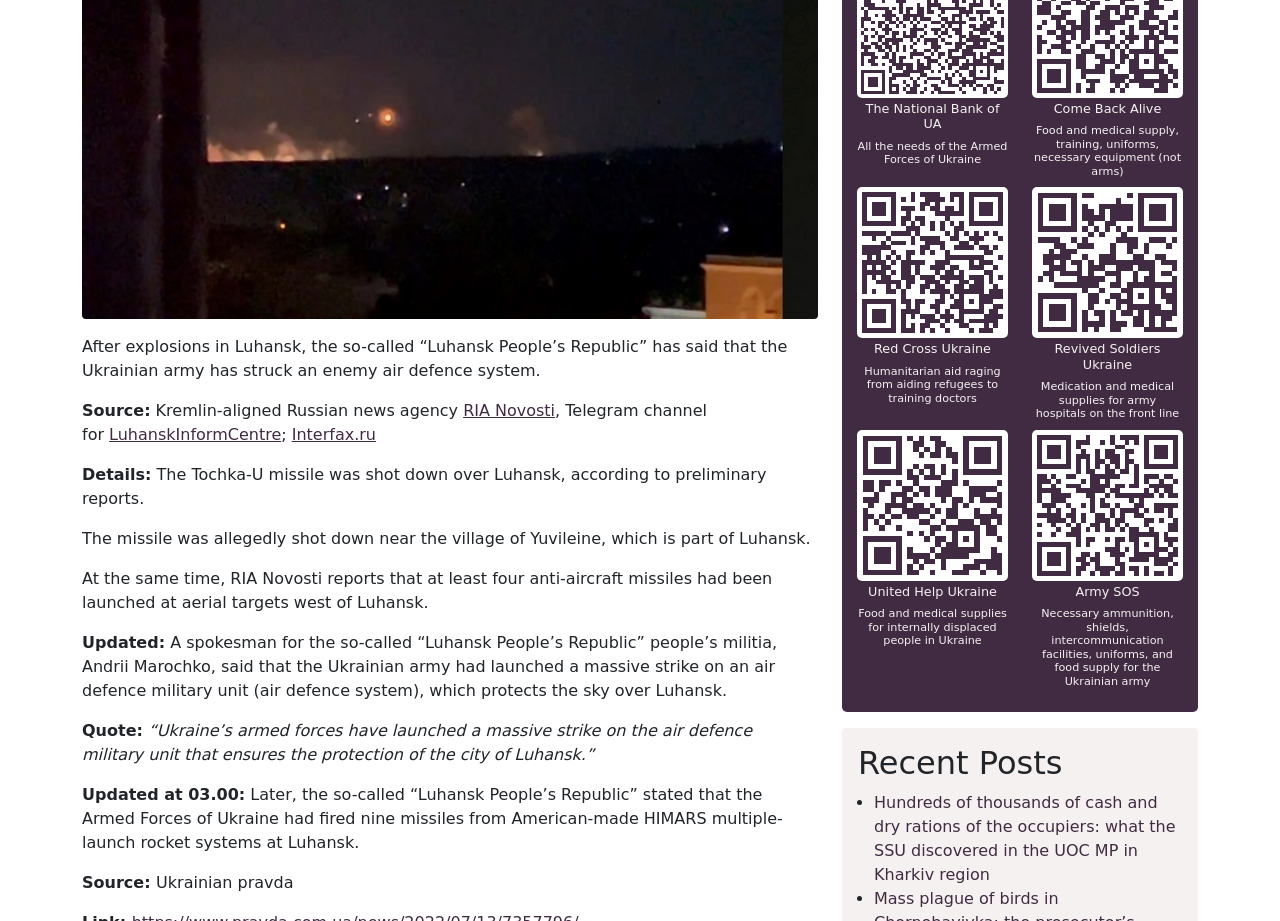Extract the bounding box coordinates of the UI element described: "Interfax.ru". Provide the coordinates in the format [left, top, right, bottom] with values ranging from 0 to 1.

[0.228, 0.461, 0.294, 0.482]